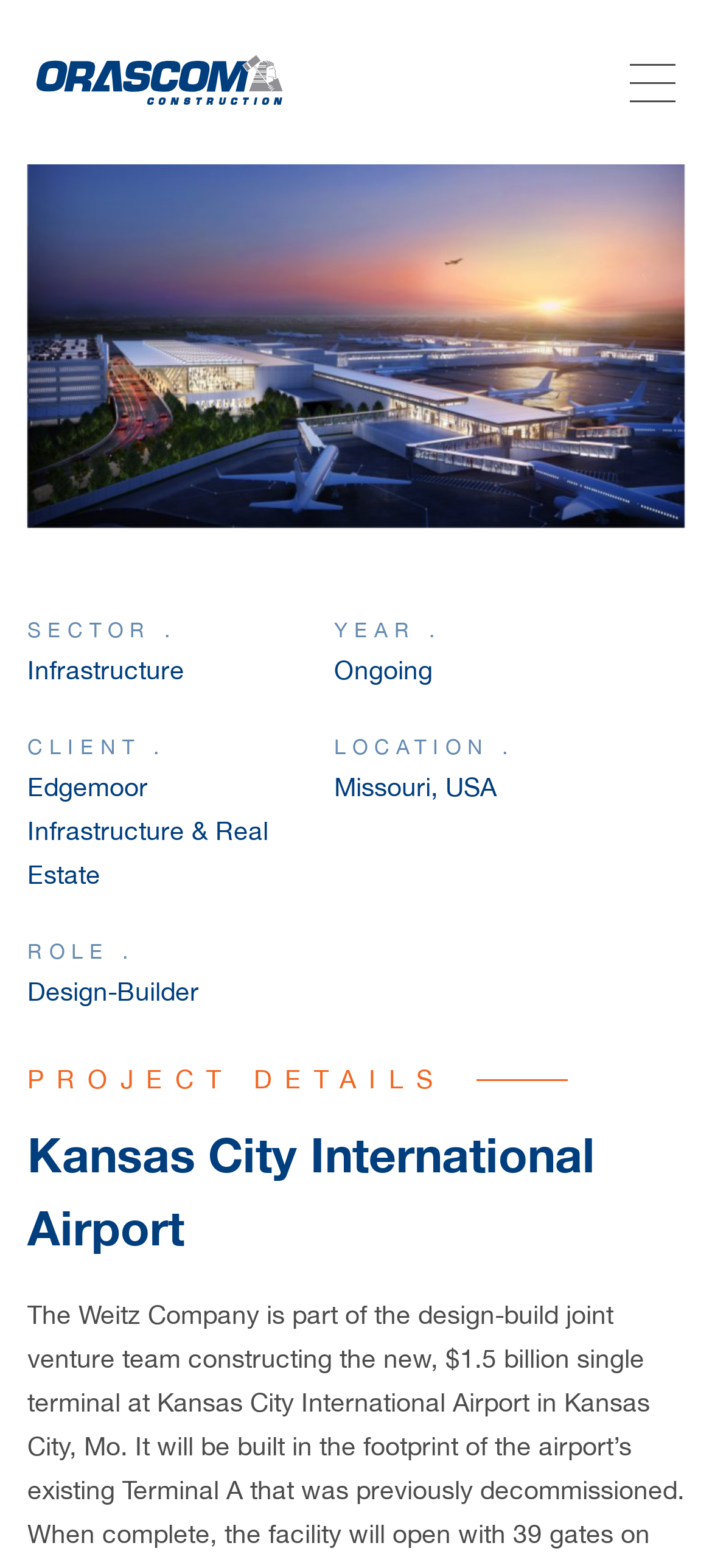Answer the question briefly using a single word or phrase: 
What is the status of the Kansas City International Airport project?

Ongoing